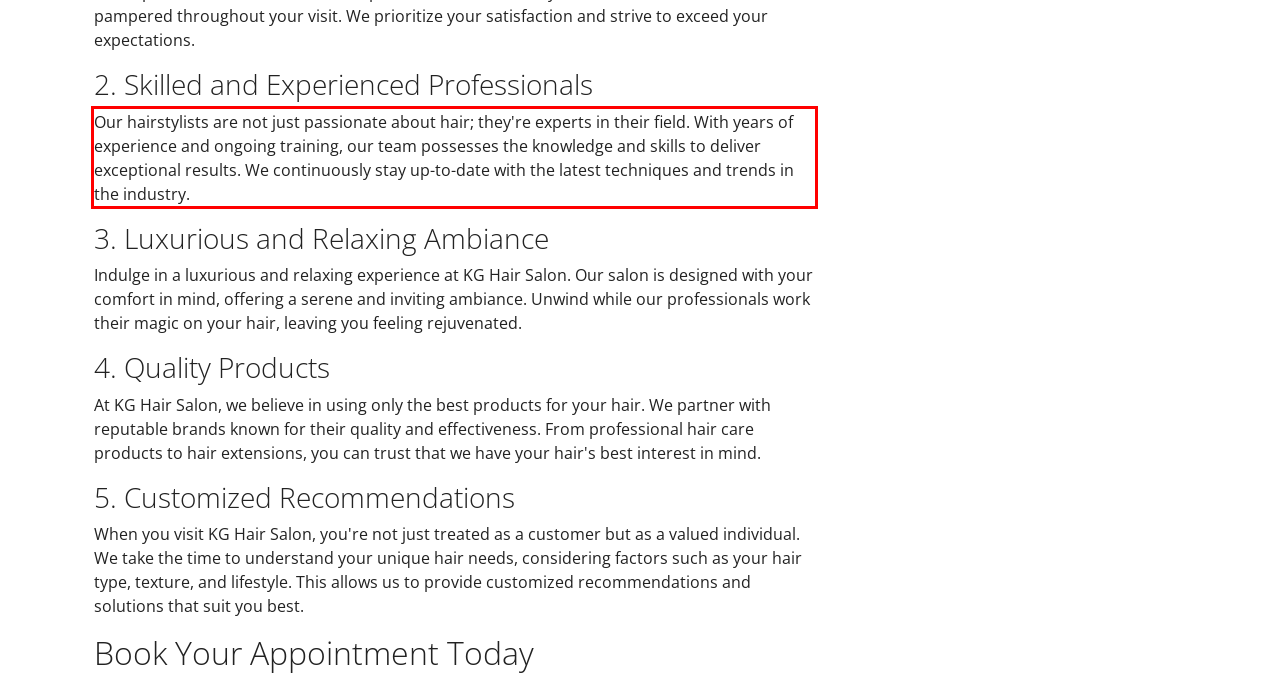Inspect the webpage screenshot that has a red bounding box and use OCR technology to read and display the text inside the red bounding box.

Our hairstylists are not just passionate about hair; they're experts in their field. With years of experience and ongoing training, our team possesses the knowledge and skills to deliver exceptional results. We continuously stay up-to-date with the latest techniques and trends in the industry.